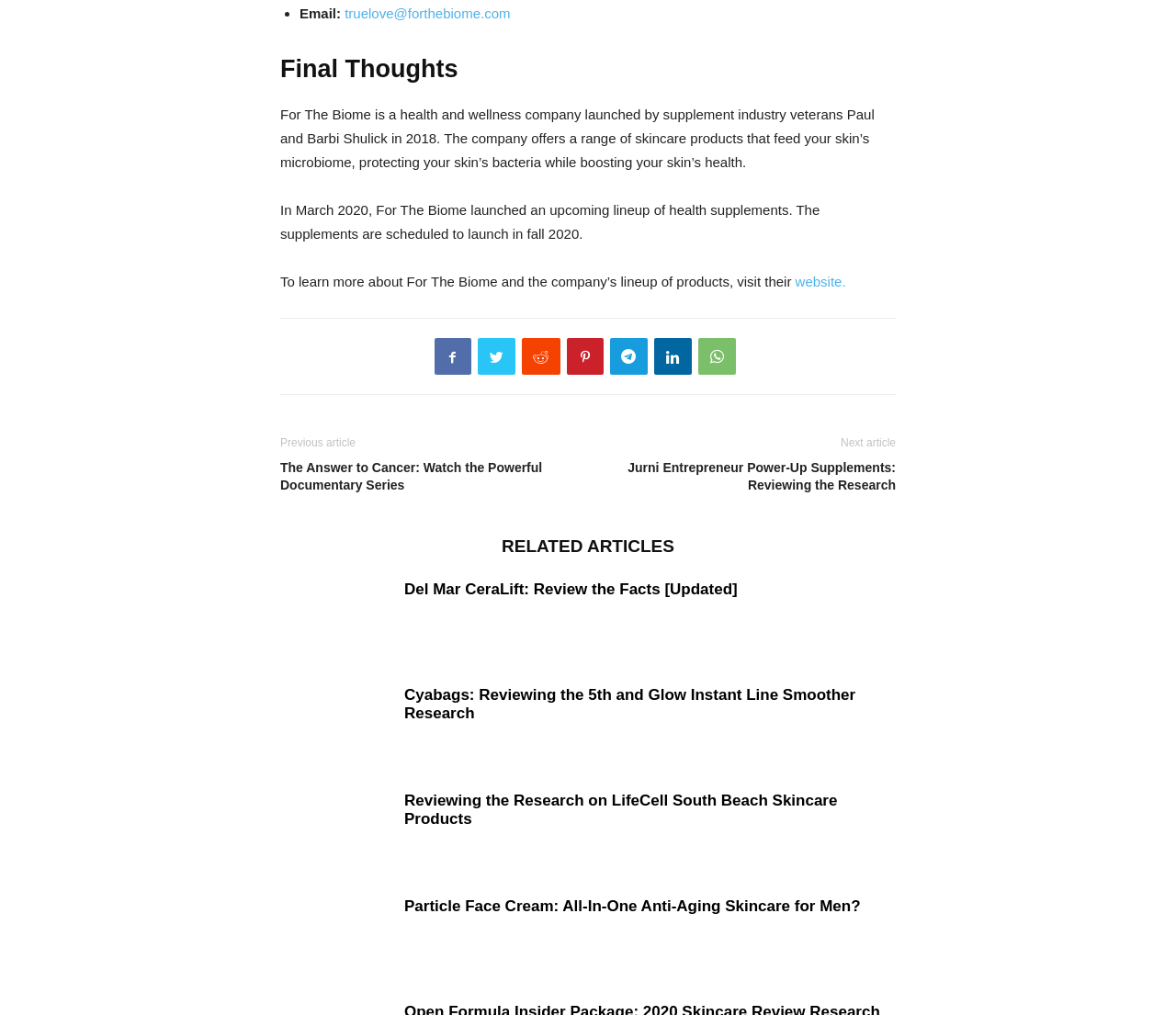Using the provided element description: "website.", identify the bounding box coordinates. The coordinates should be four floats between 0 and 1 in the order [left, top, right, bottom].

[0.676, 0.27, 0.719, 0.285]